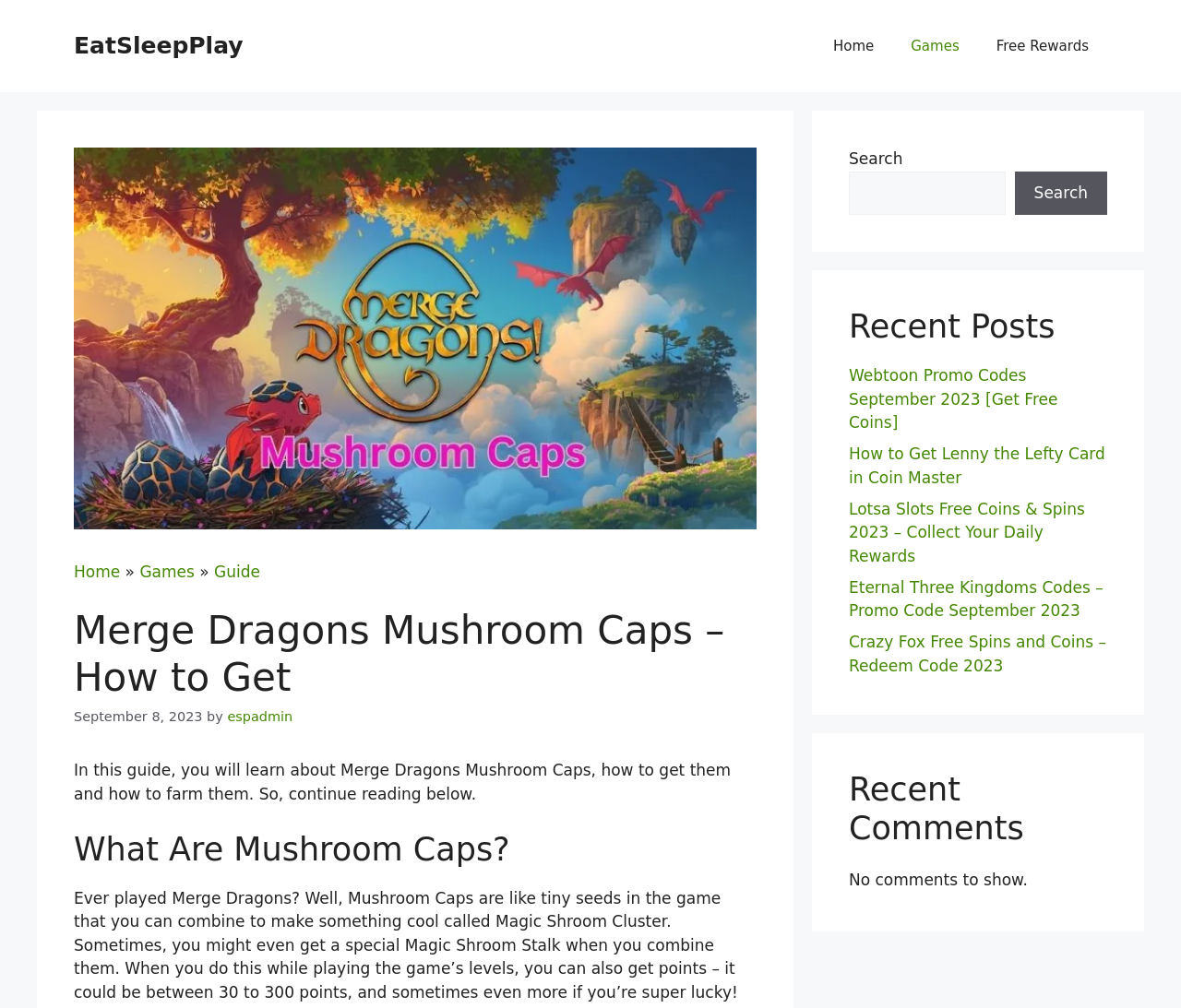Please locate the bounding box coordinates of the element that needs to be clicked to achieve the following instruction: "explore caregiving category". The coordinates should be four float numbers between 0 and 1, i.e., [left, top, right, bottom].

None